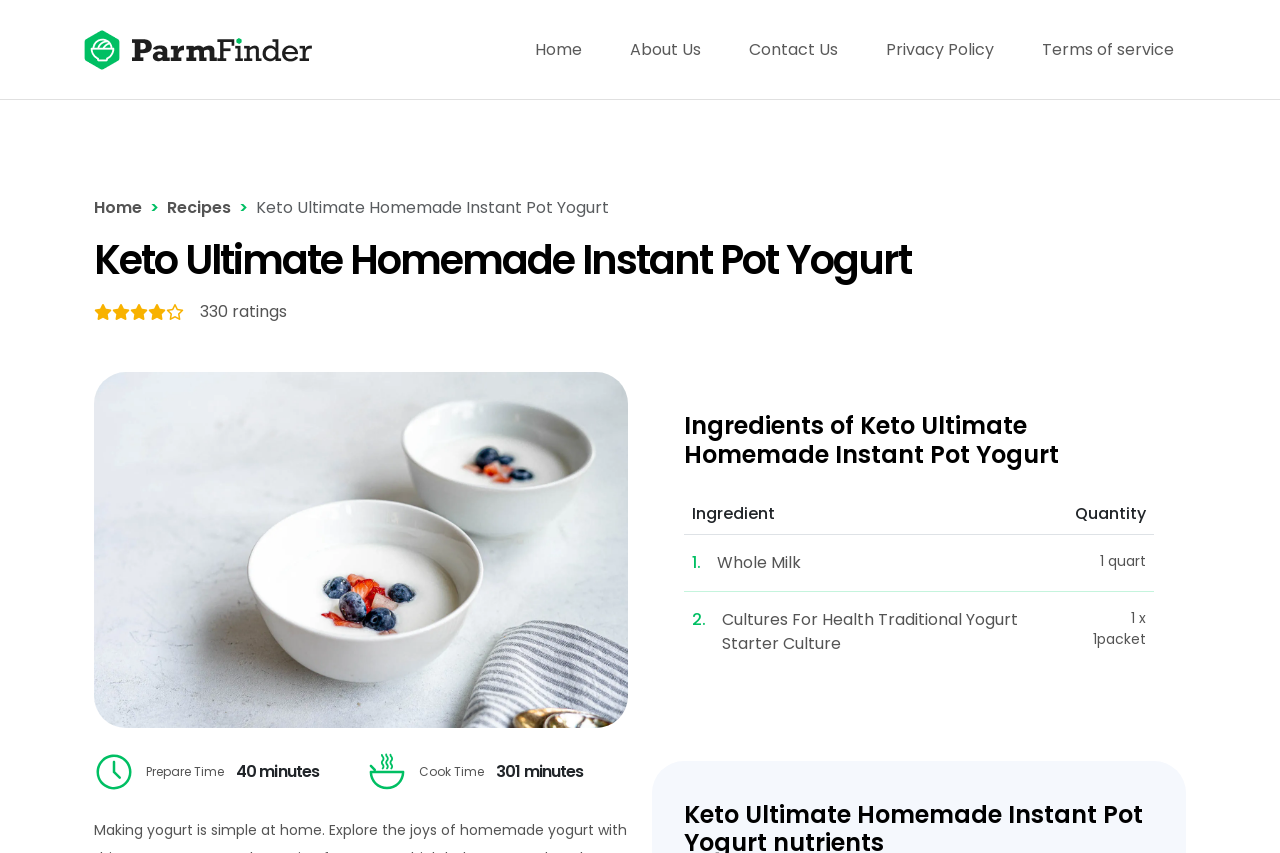Please provide the bounding box coordinates in the format (top-left x, top-left y, bottom-right x, bottom-right y). Remember, all values are floating point numbers between 0 and 1. What is the bounding box coordinate of the region described as: Home

[0.399, 0.035, 0.473, 0.081]